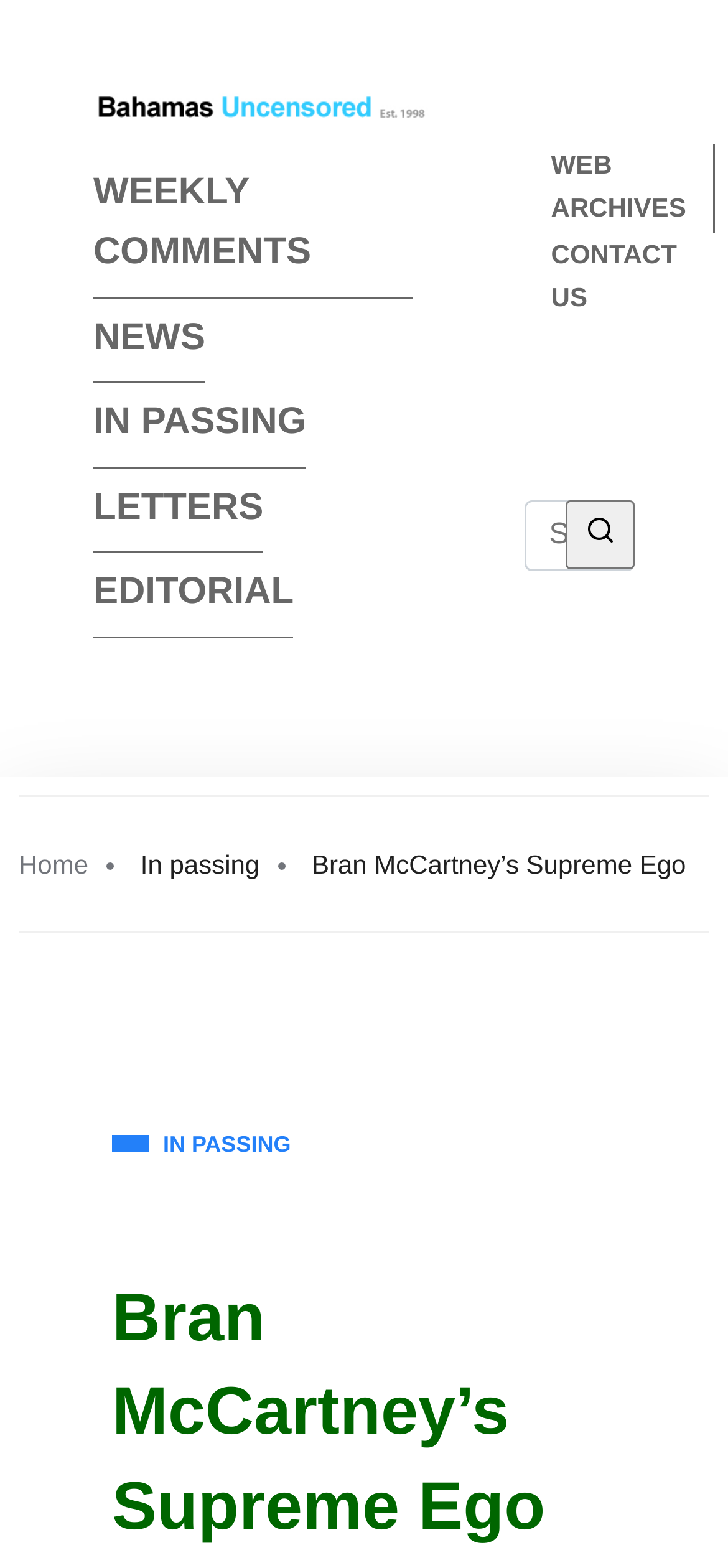What is the category of the article 'Bran McCartney’s Supreme Ego'?
From the screenshot, provide a brief answer in one word or phrase.

In passing